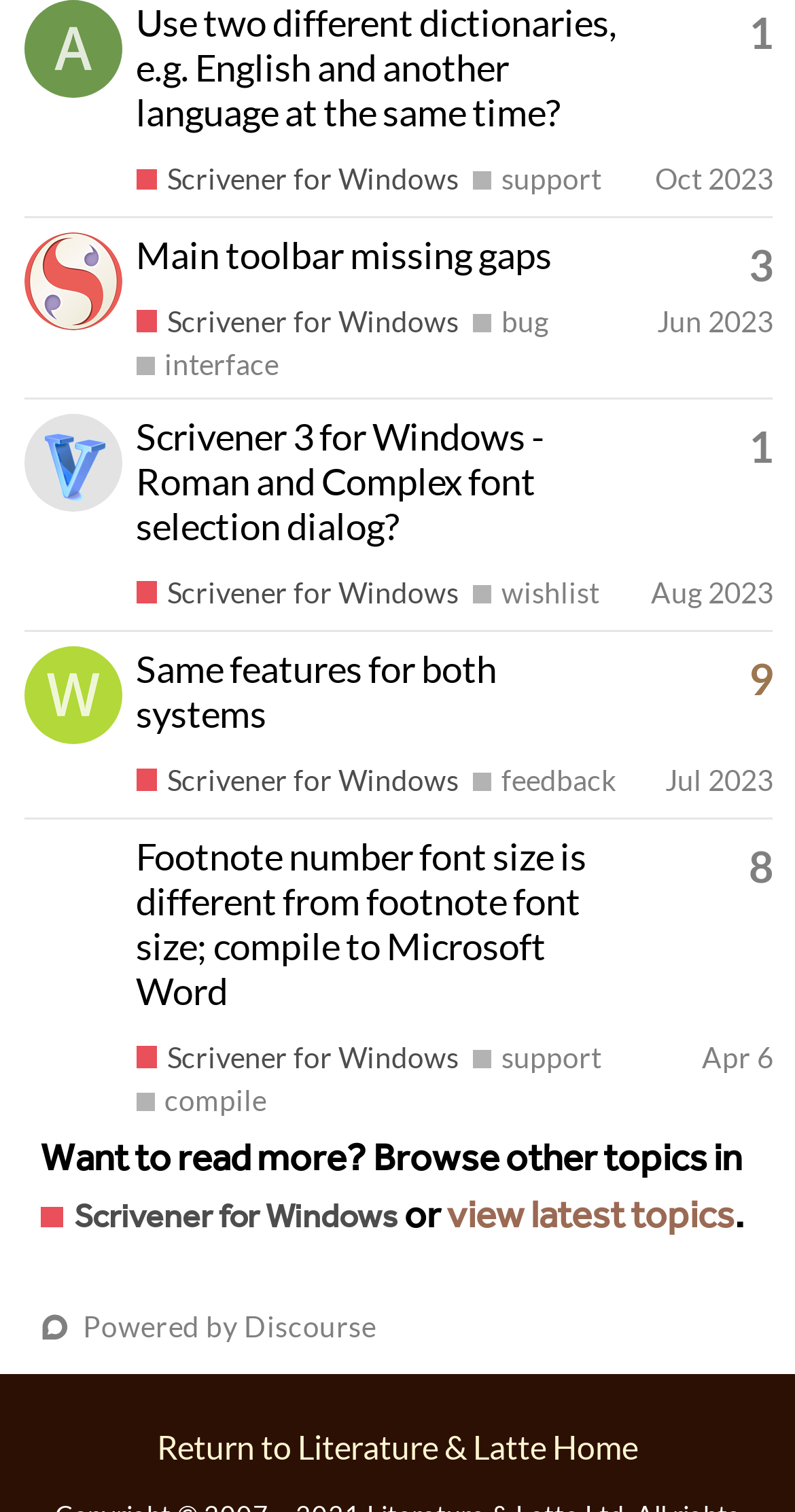Find the bounding box of the web element that fits this description: "9".

[0.942, 0.434, 0.973, 0.462]